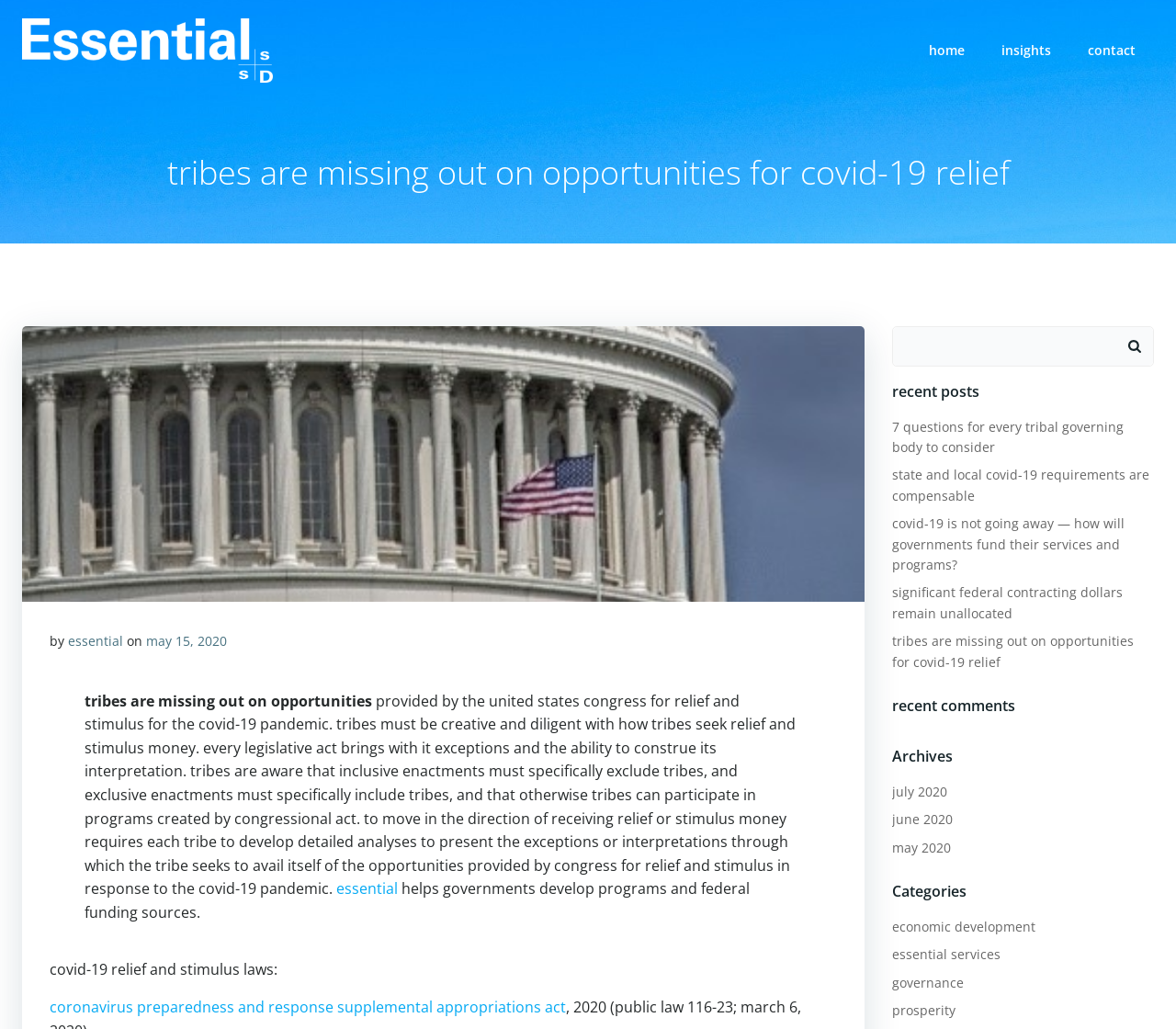Using the webpage screenshot, locate the HTML element that fits the following description and provide its bounding box: "June 2020".

[0.758, 0.788, 0.81, 0.805]